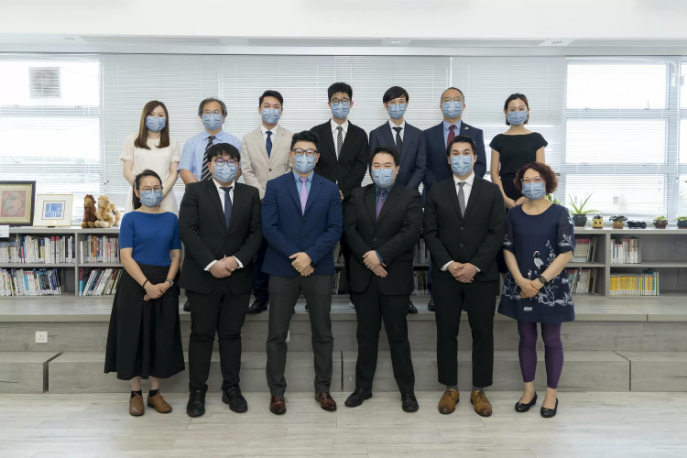What is the significance of the bookshelf?
Answer the question with a detailed explanation, including all necessary information.

The well-stocked bookshelf in the background of the image indicates a resource-rich environment that is conducive to education, providing access to a wide range of educational materials and resources for the individuals in the group.